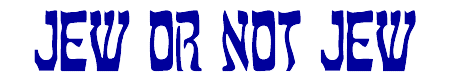Based on the image, provide a detailed and complete answer to the question: 
What is the purpose of the text?

The caption suggests that the text is likely associated with a themed content or quiz that prompts participants to think about the Jewish heritage of various figures, reflecting a mix of humor and cultural inquiry, indicating that the purpose of the text is to prompt cultural inquiry.